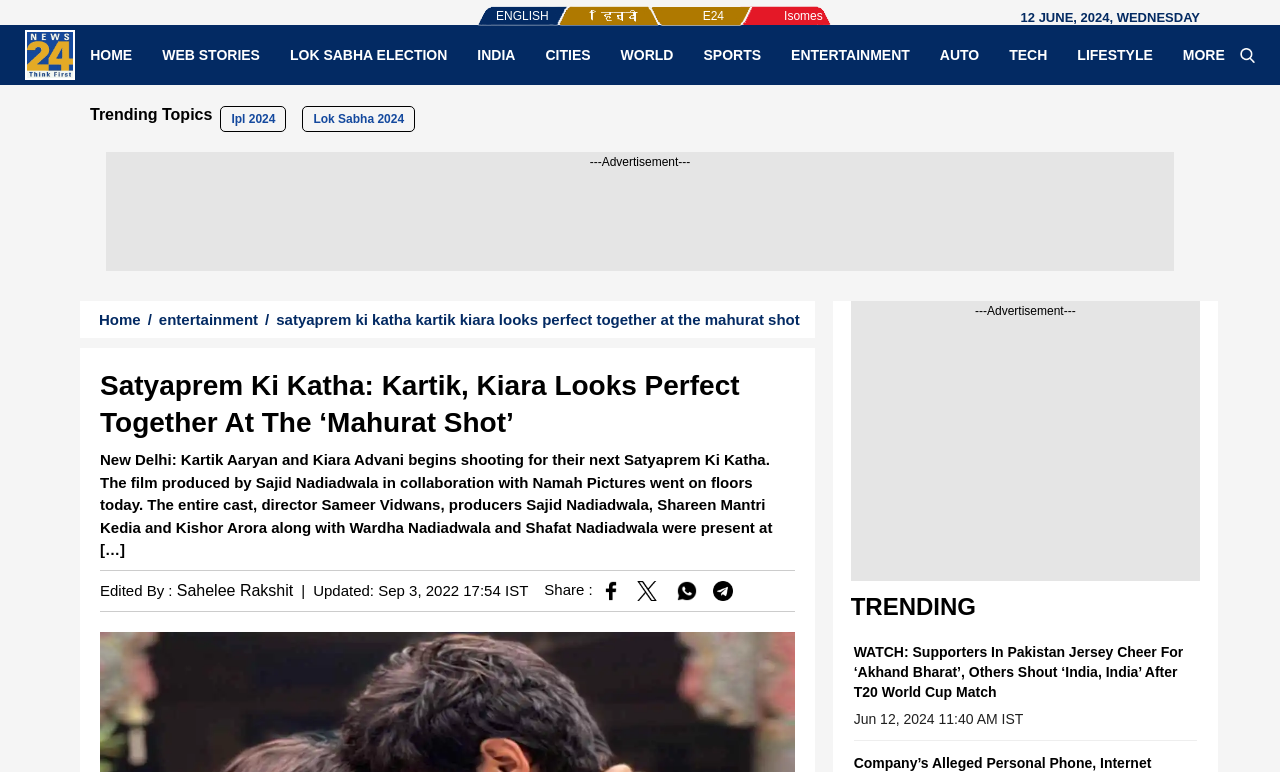What is the category of the news article?
Make sure to answer the question with a detailed and comprehensive explanation.

I found the category of the news article by looking at the link '/entertainment' which is located at the top of the article, indicating that the article belongs to the entertainment category.